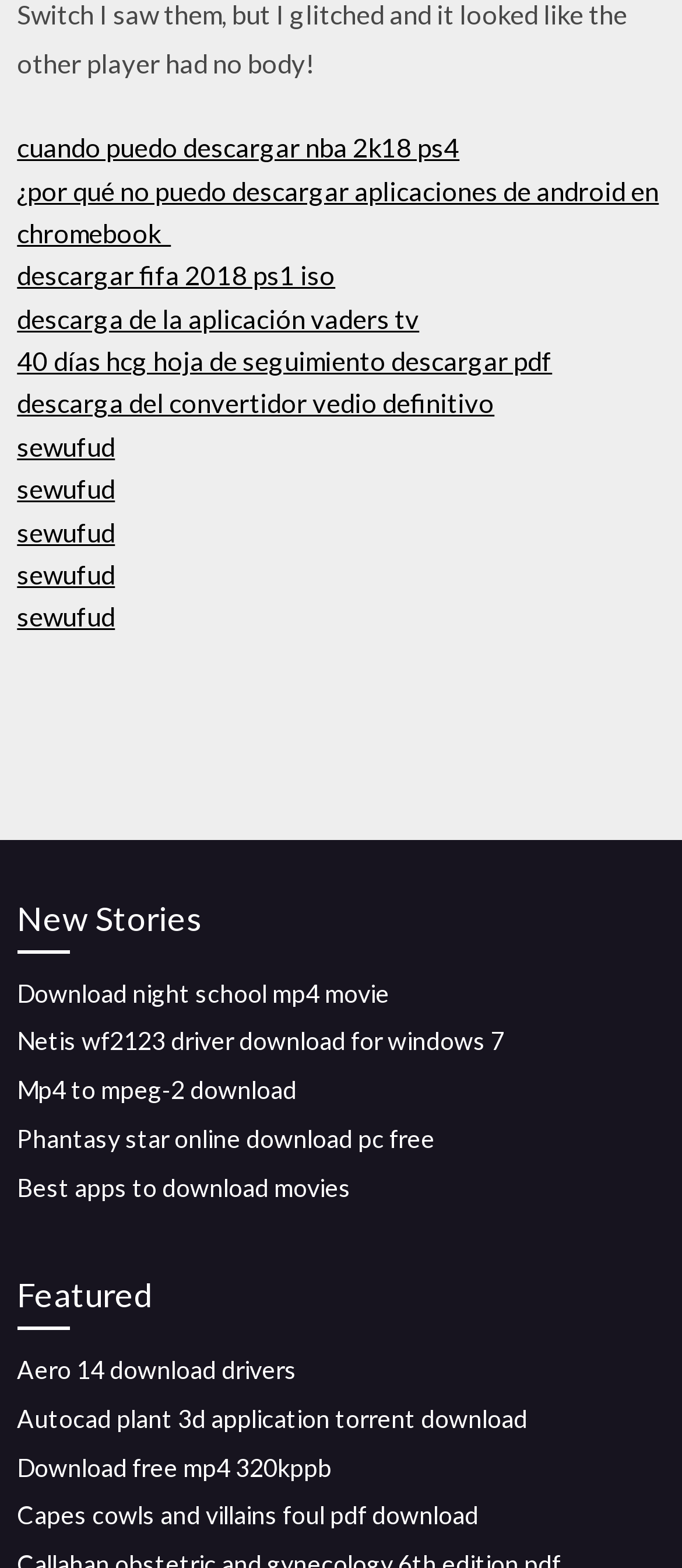Indicate the bounding box coordinates of the clickable region to achieve the following instruction: "Download night school mp4 movie."

[0.025, 0.623, 0.571, 0.642]